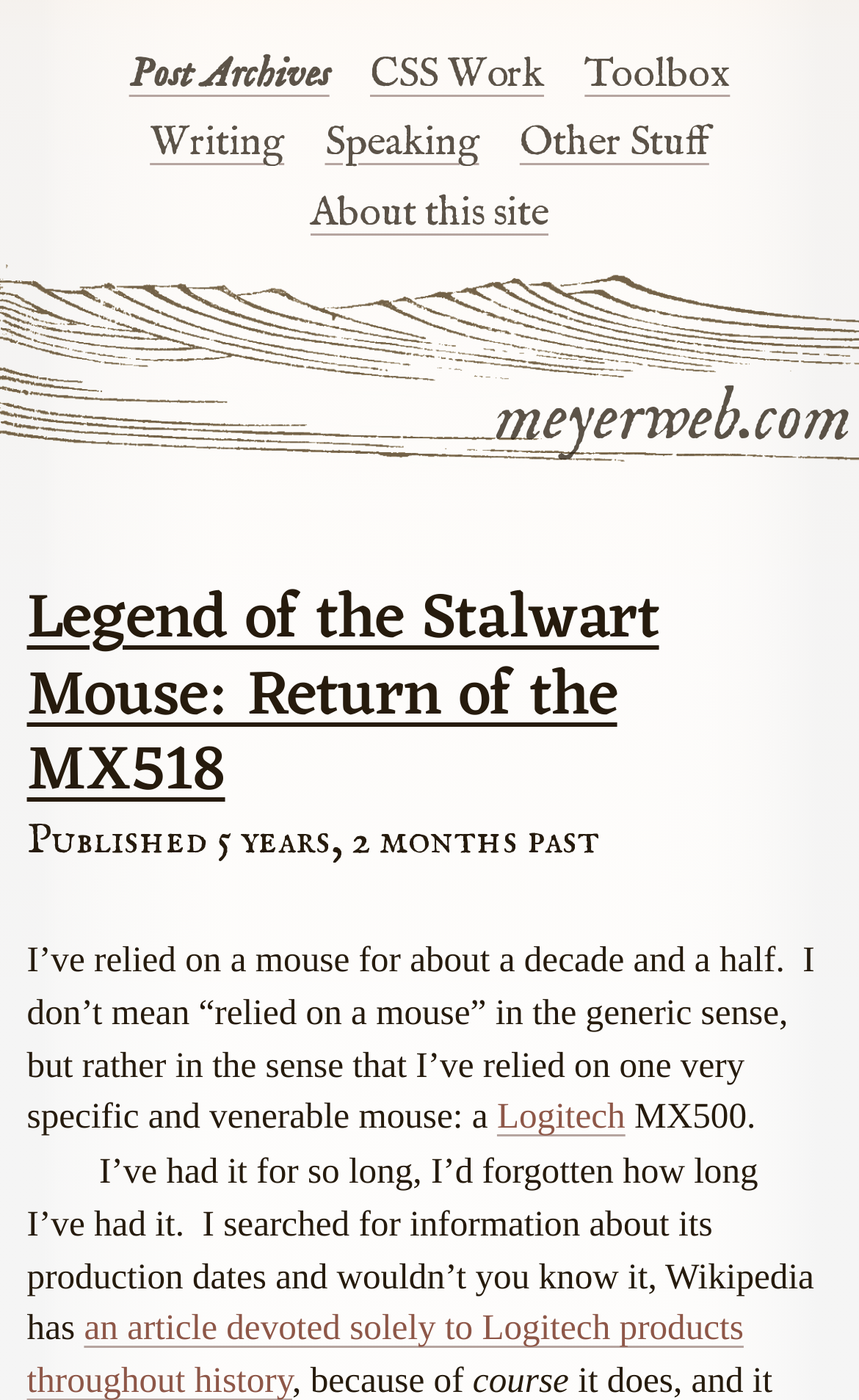How long has the author had the mouse?
Please respond to the question thoroughly and include all relevant details.

The author mentions that they've had the mouse for so long, they'd forgotten how long they've had it, and later searches for information about its production dates.